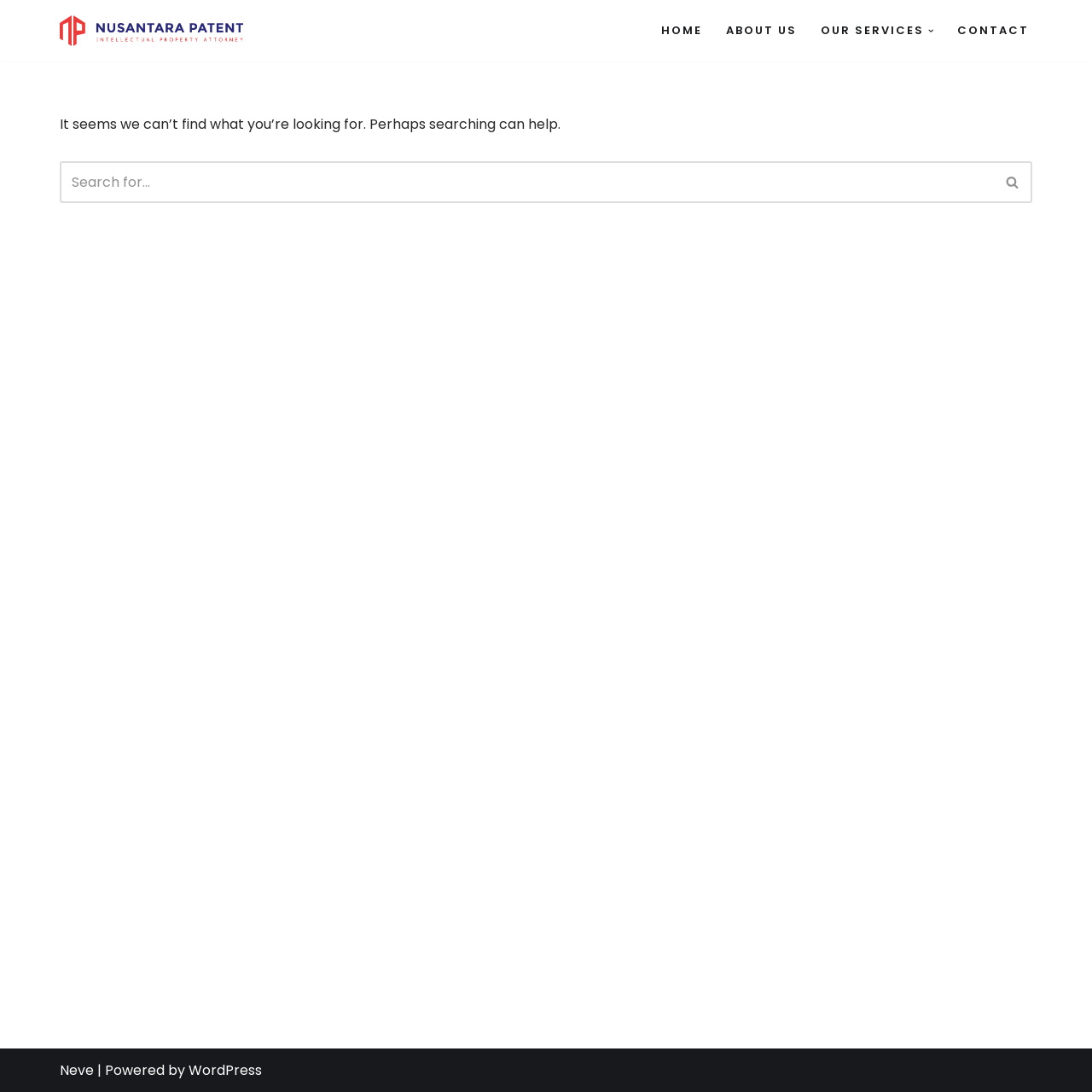Given the description "Our Services", provide the bounding box coordinates of the corresponding UI element.

[0.751, 0.018, 0.846, 0.038]